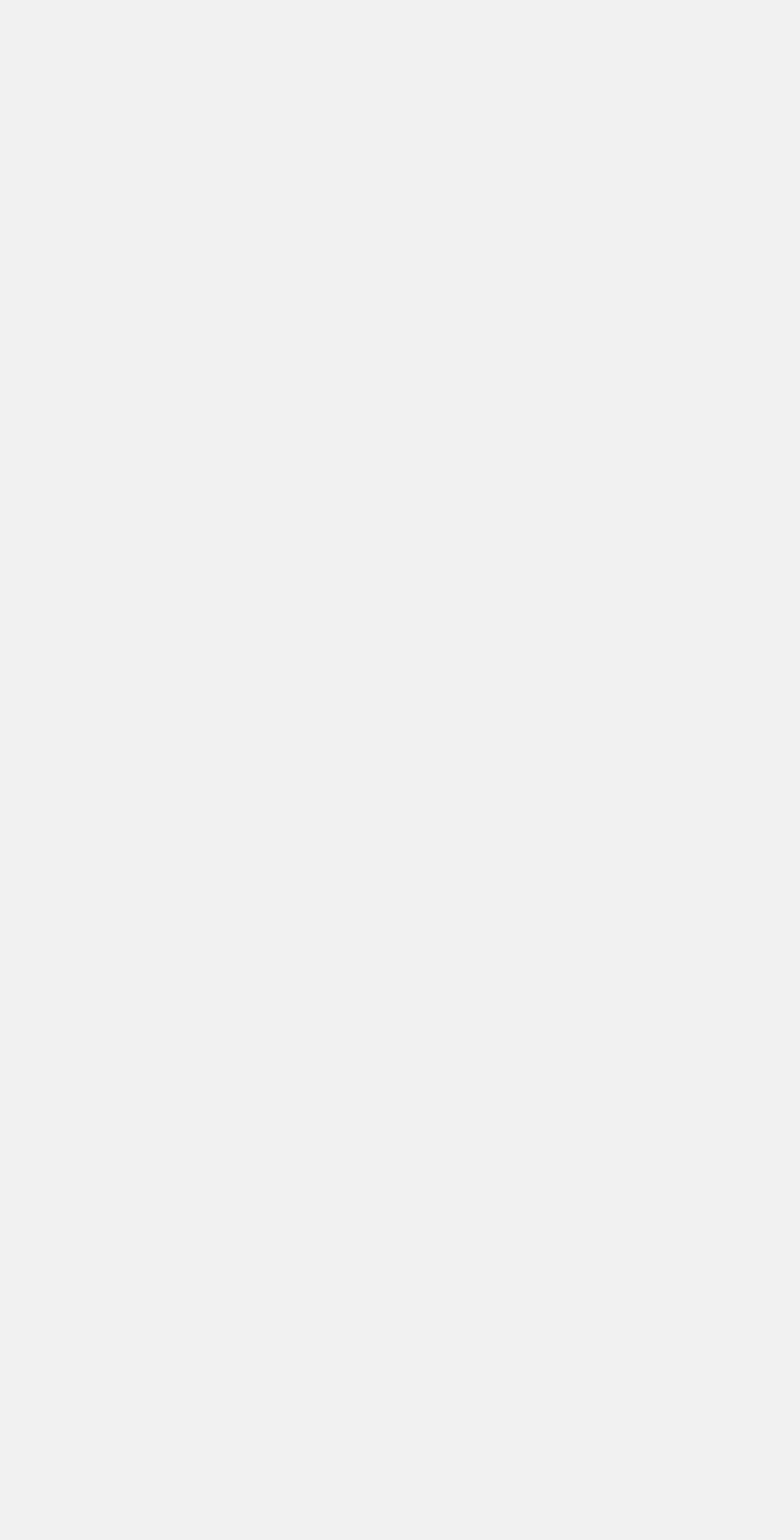What is the date of the post 'Walgreen’s, Jobs and People with Disabilities'?
Based on the visual information, provide a detailed and comprehensive answer.

I located the footer section on the webpage, which displays the date 'July 9, 2006' as the posting date for the article 'Walgreen’s, Jobs and People with Disabilities'.